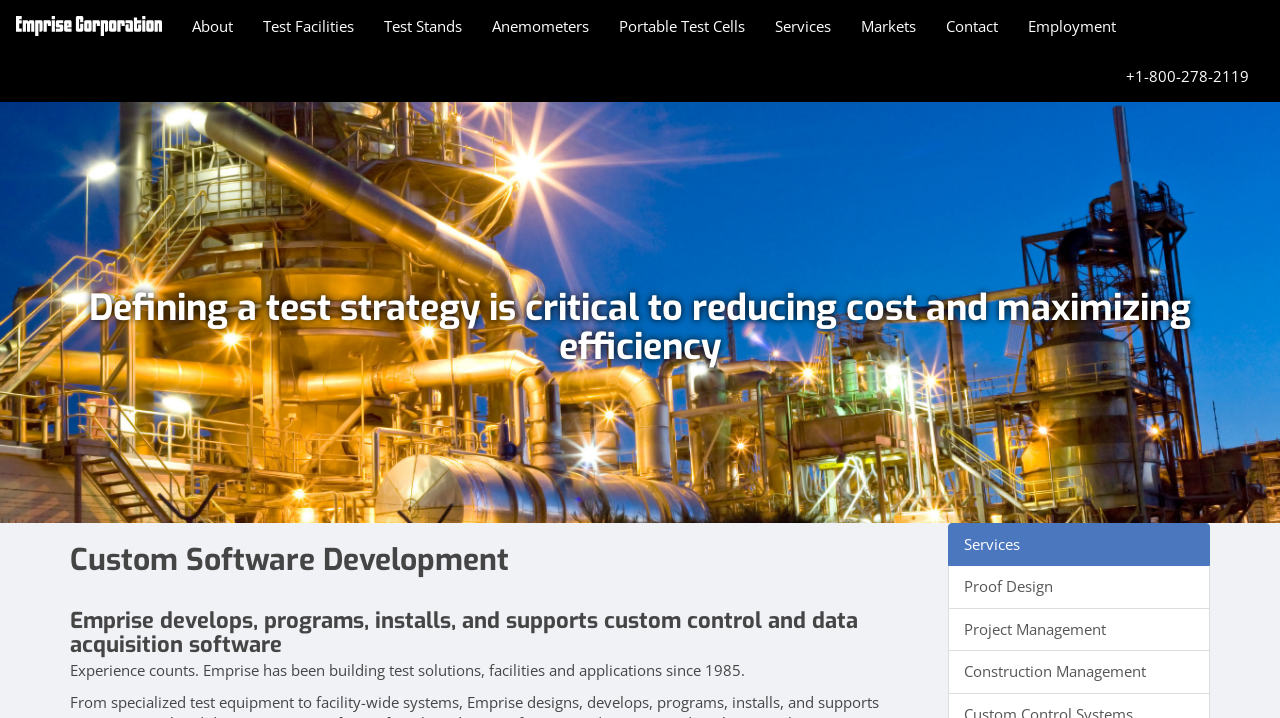Identify the bounding box of the HTML element described here: "Faculty in the Media". Provide the coordinates as four float numbers between 0 and 1: [left, top, right, bottom].

None